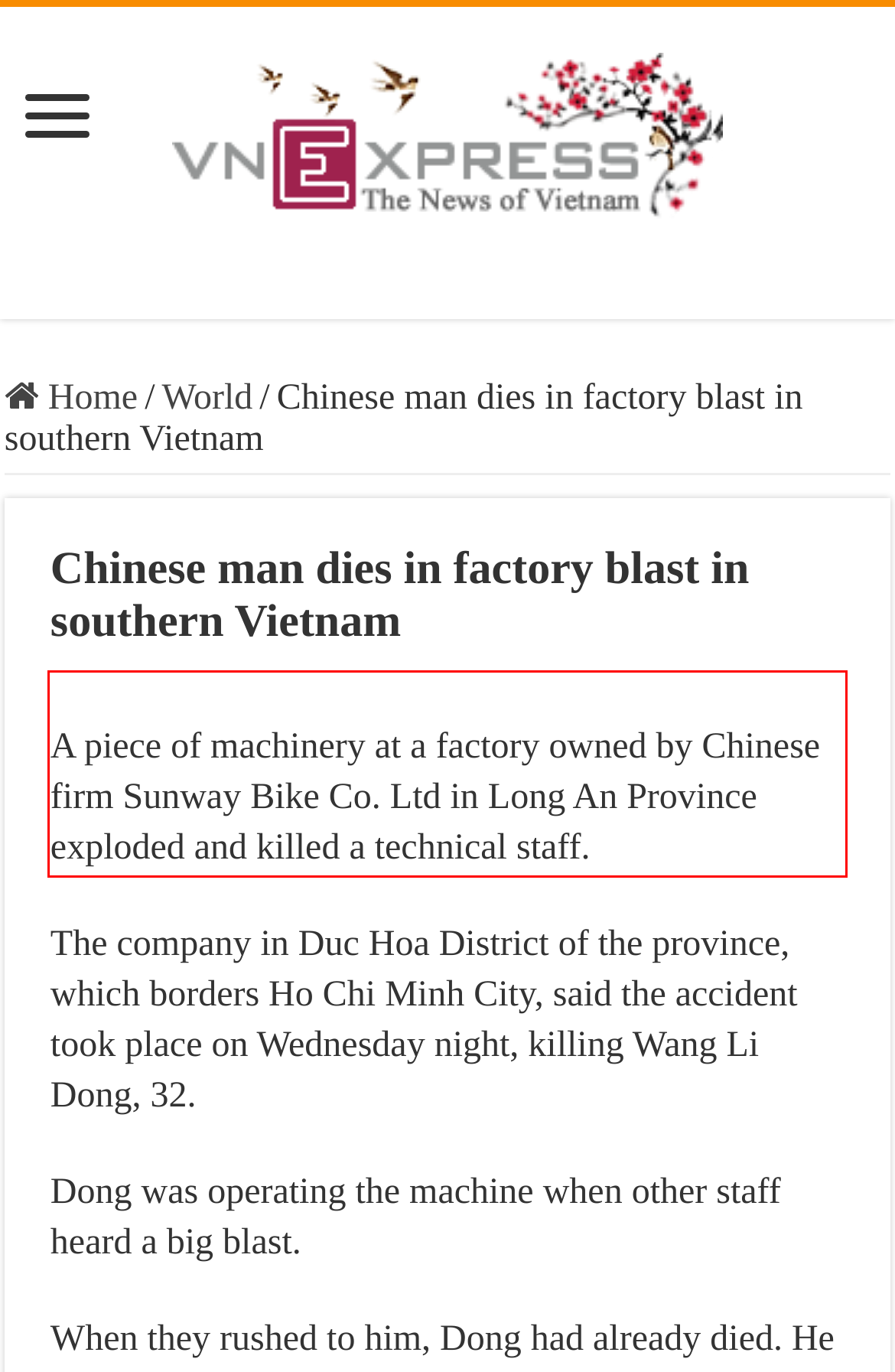Examine the webpage screenshot, find the red bounding box, and extract the text content within this marked area.

A piece of machinery at a factory owned by Chinese firm Sunway Bike Co. Ltd in Long An Province exploded and killed a technical staff.